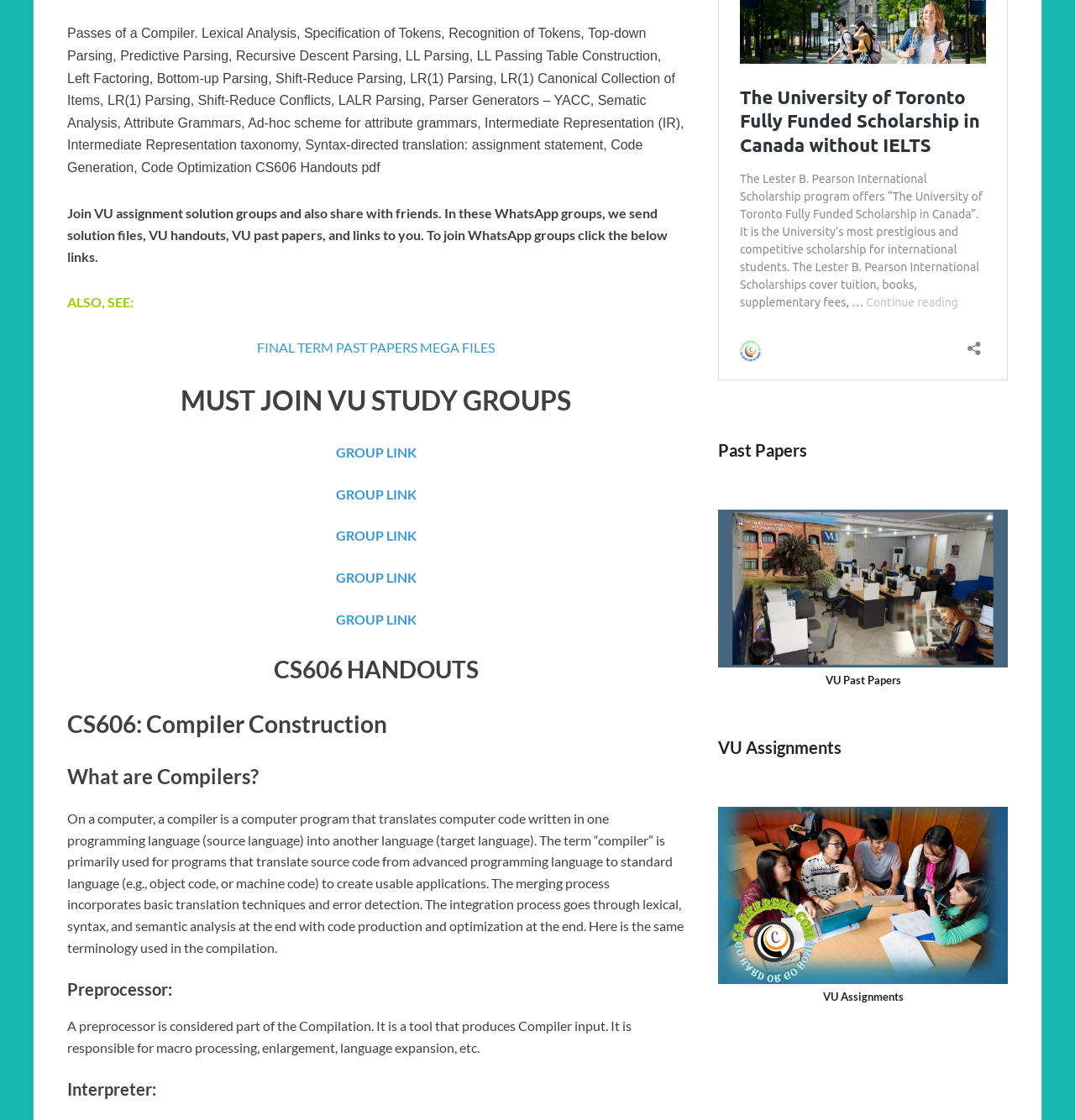Please find the bounding box coordinates for the clickable element needed to perform this instruction: "View CS606 handouts".

[0.062, 0.584, 0.637, 0.611]